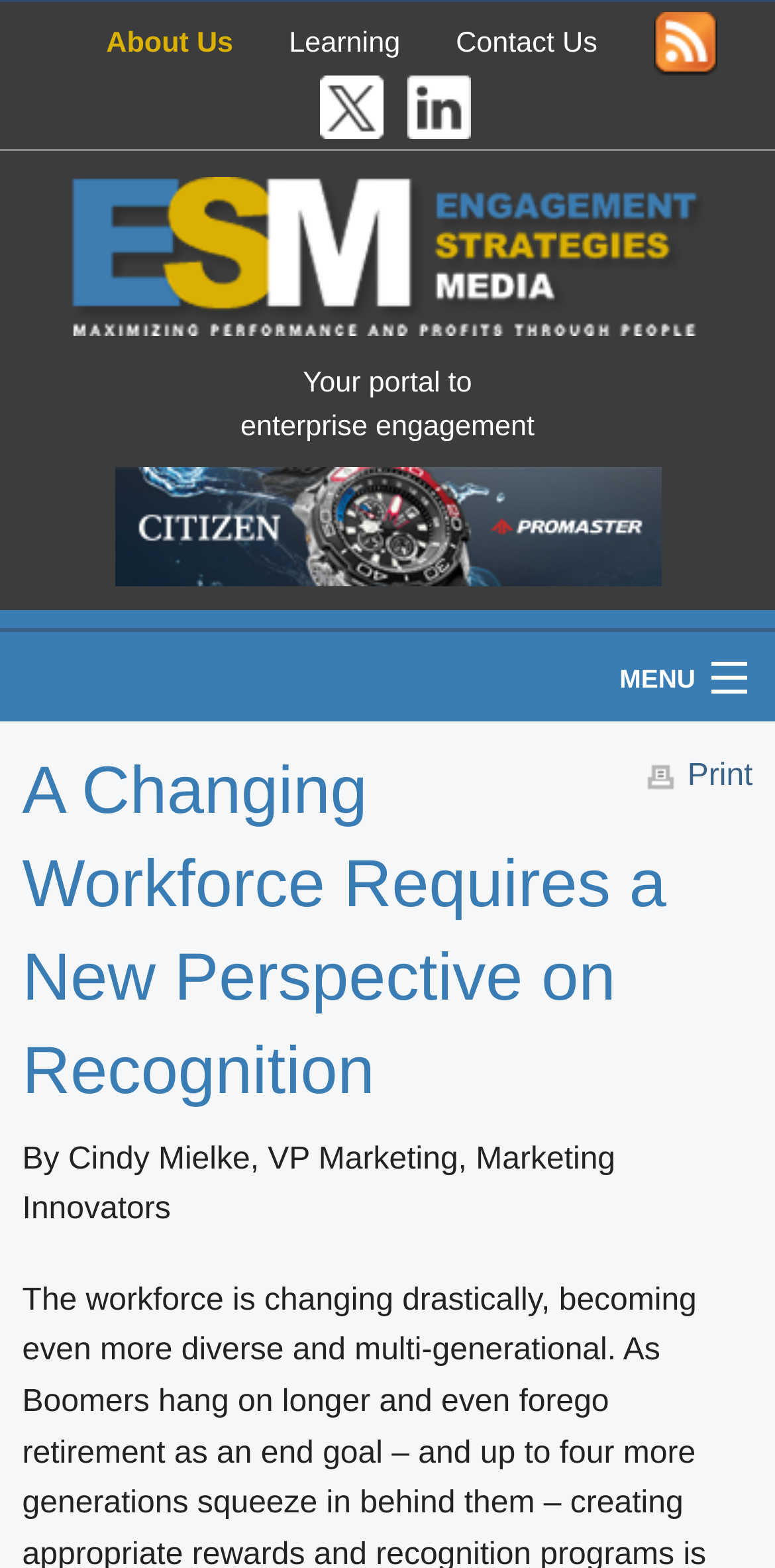Please reply to the following question with a single word or a short phrase:
What is the topic of the article?

Recognition in the workforce